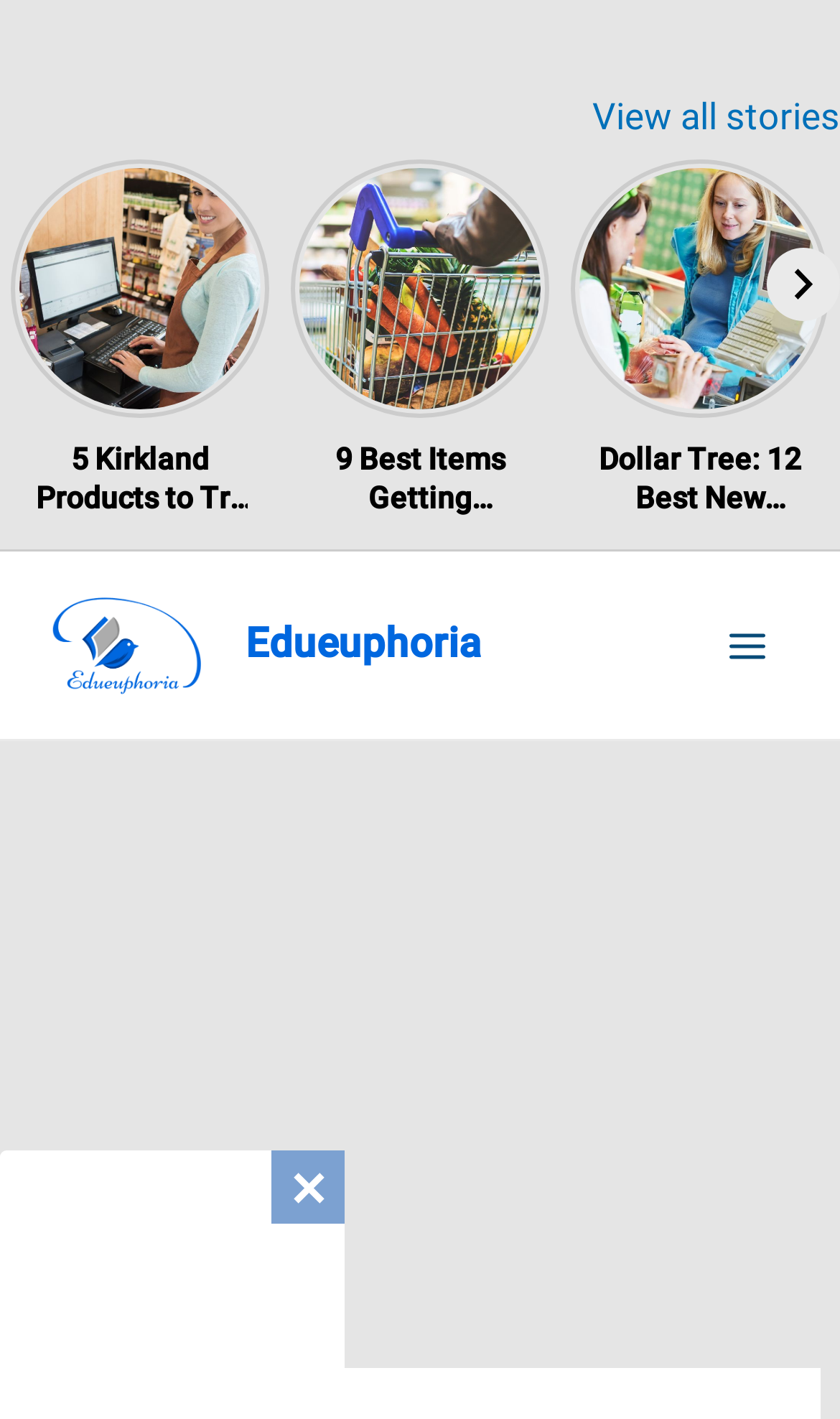Determine the bounding box coordinates of the target area to click to execute the following instruction: "Click on the 'Main Menu' button."

[0.832, 0.42, 0.949, 0.489]